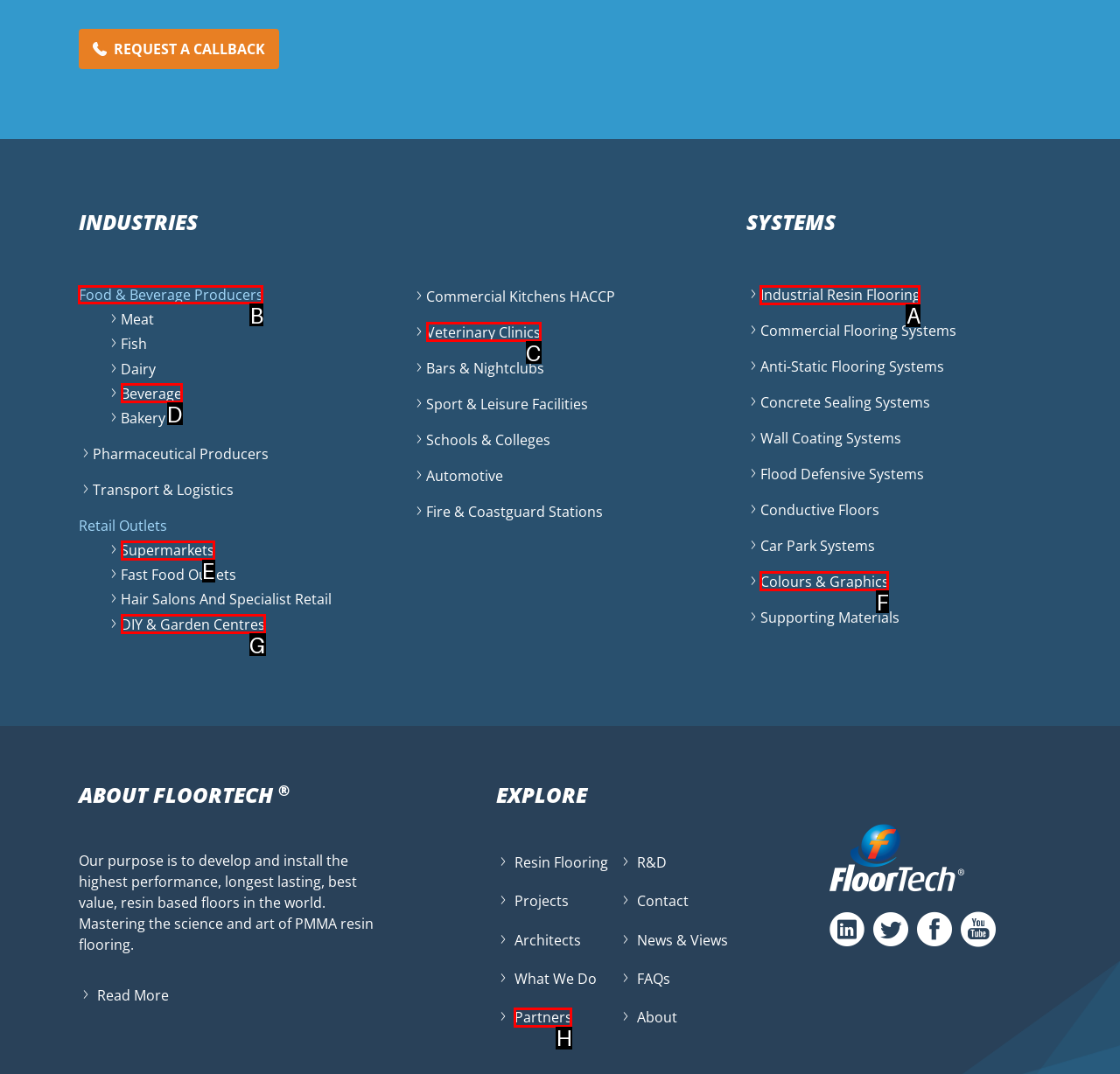Specify which UI element should be clicked to accomplish the task: Explore industries in Food & Beverage Producers. Answer with the letter of the correct choice.

B